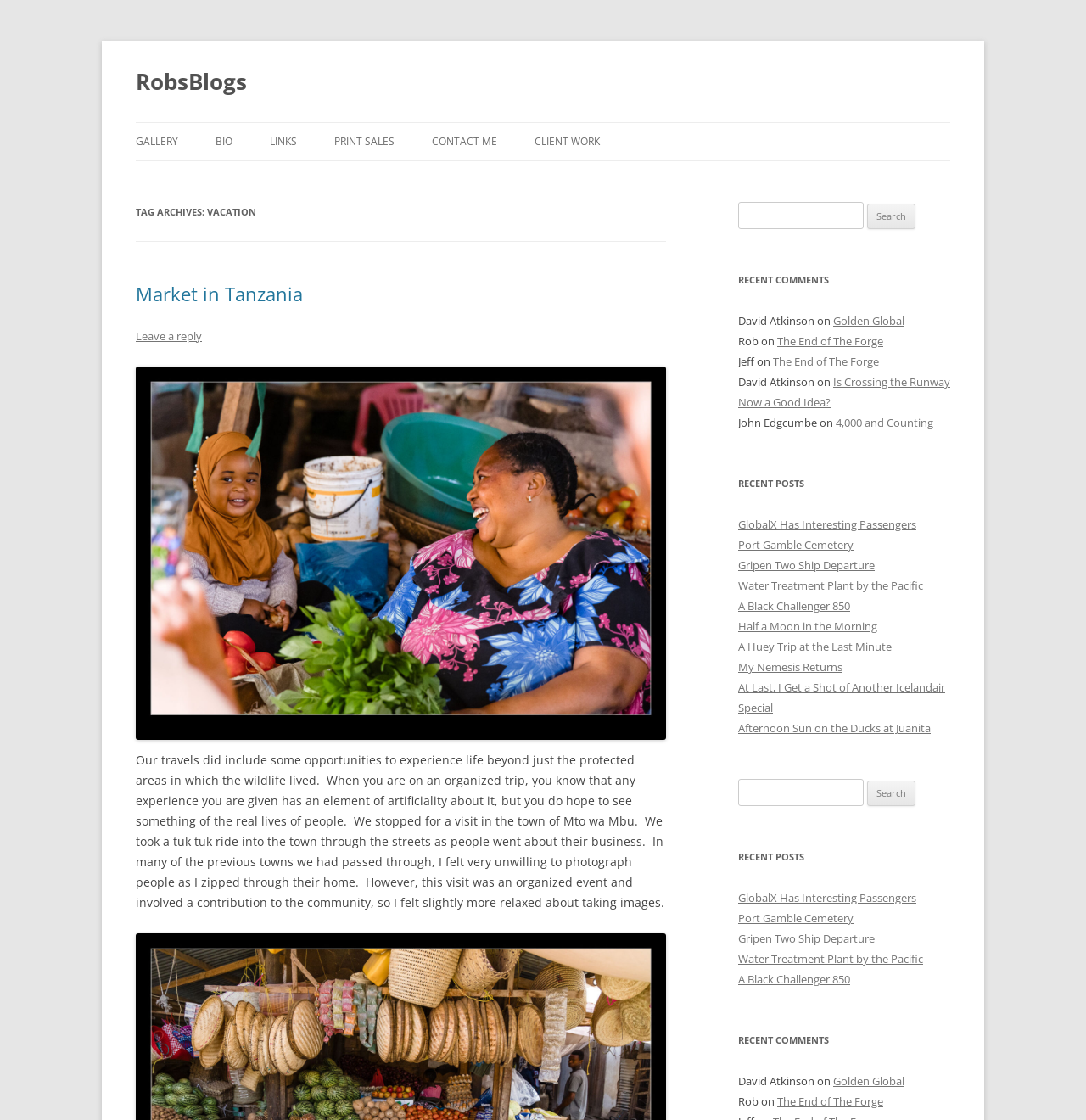Given the element description: "A Black Challenger 850", predict the bounding box coordinates of the UI element it refers to, using four float numbers between 0 and 1, i.e., [left, top, right, bottom].

[0.68, 0.534, 0.783, 0.548]